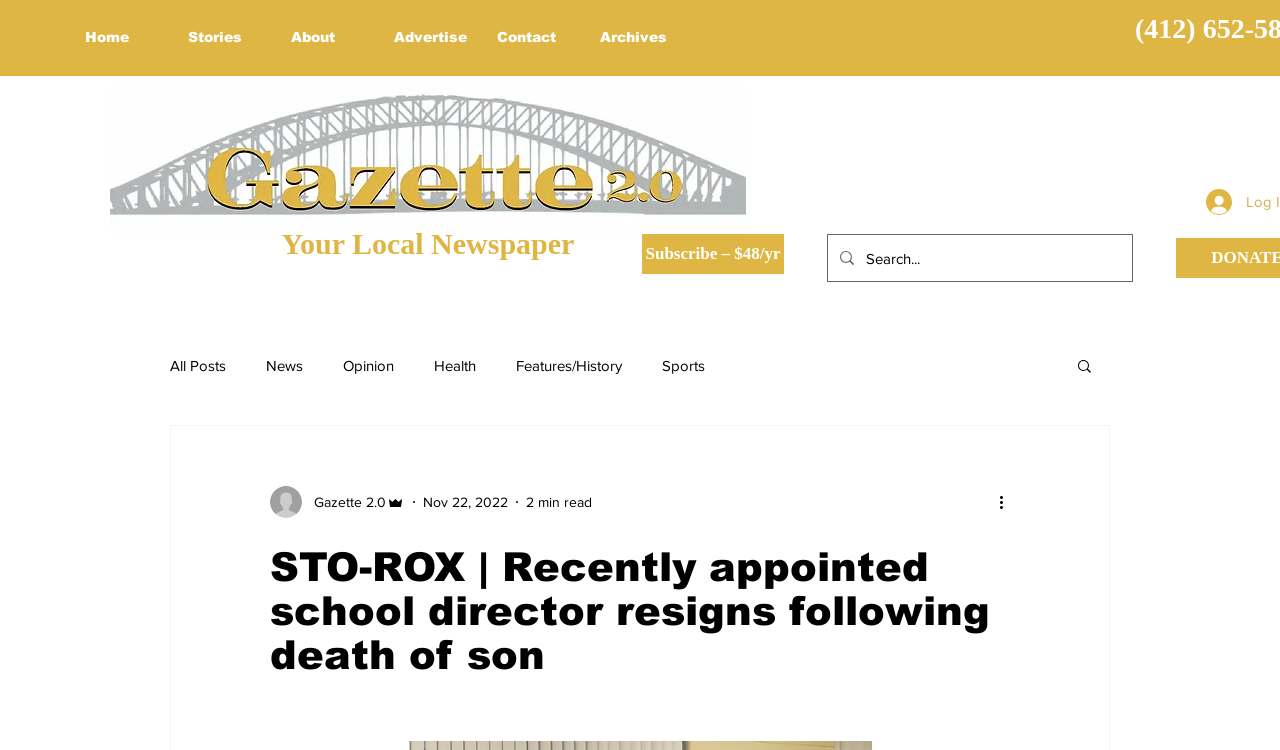Determine the main heading text of the webpage.

STO-ROX | Recently appointed school director resigns following death of son